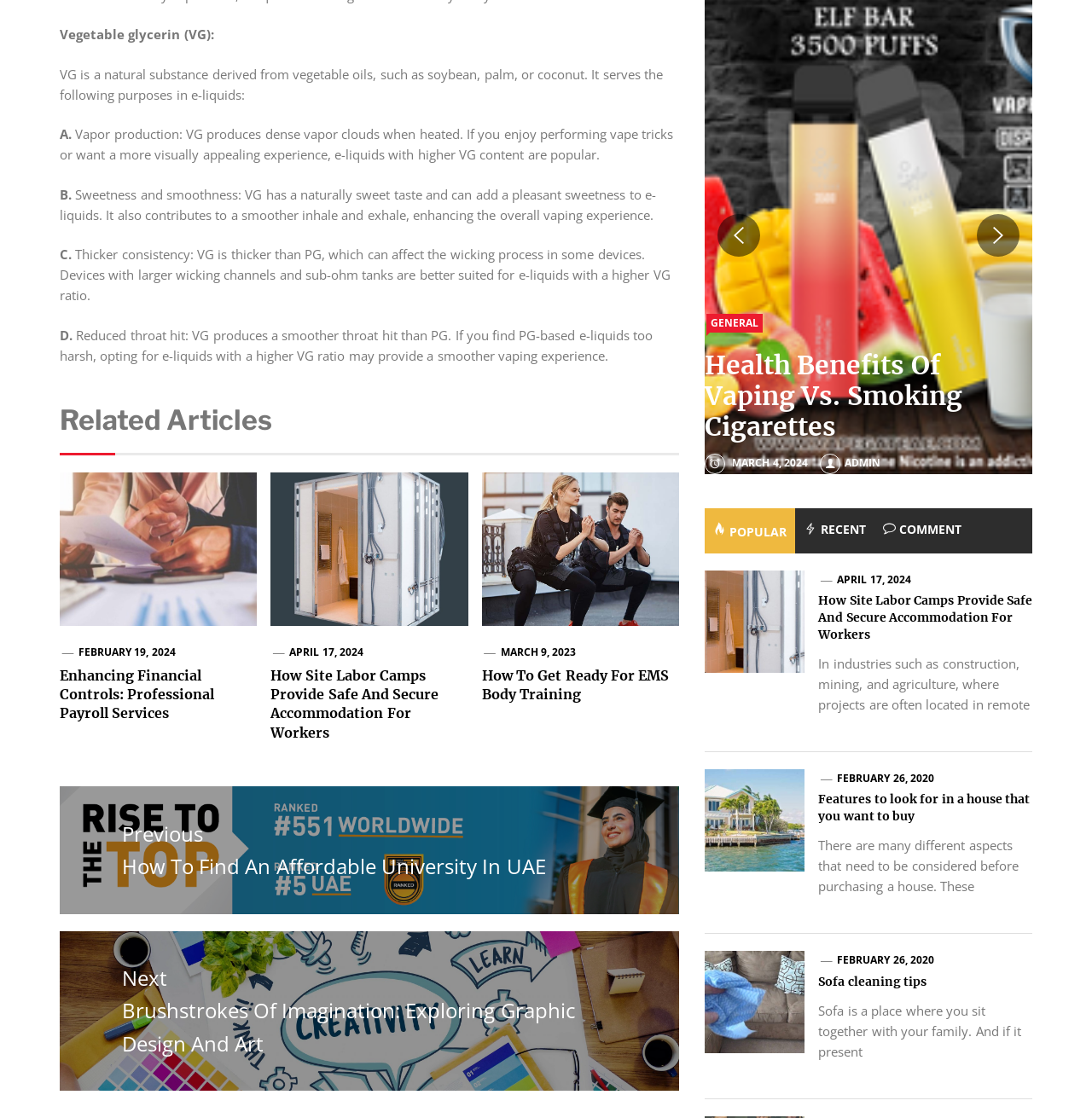What is the topic of the post navigation section?
Provide a thorough and detailed answer to the question.

The post navigation section contains links to previous and next posts. The previous post is 'How To Find An Affordable University In UAE' and the next post is 'Brushstrokes Of Imagination: Exploring Graphic Design And Art'. These posts are likely related to education and art/design.